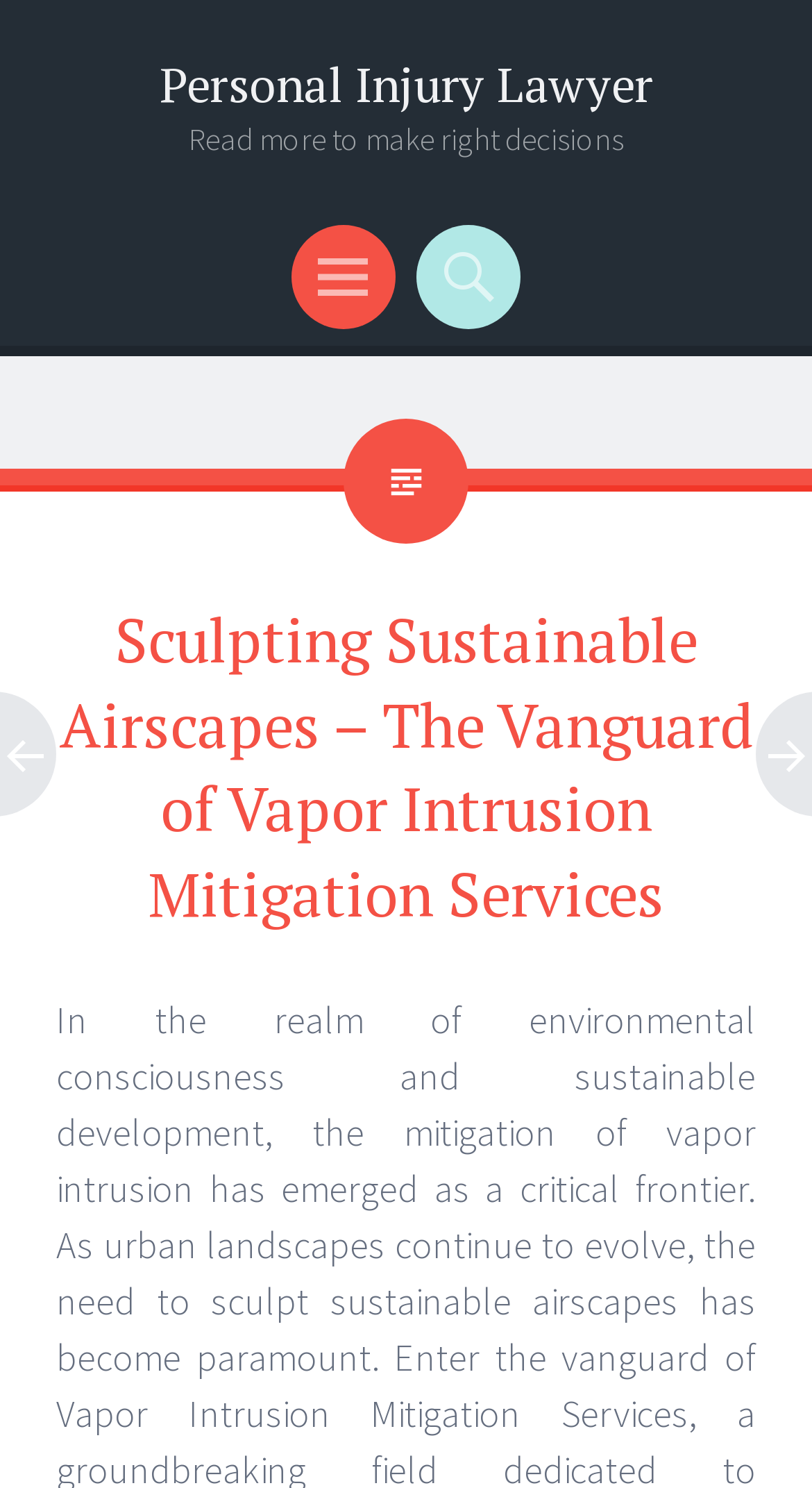Give a succinct answer to this question in a single word or phrase: 
What is the main topic of the webpage?

Vapor Intrusion Mitigation